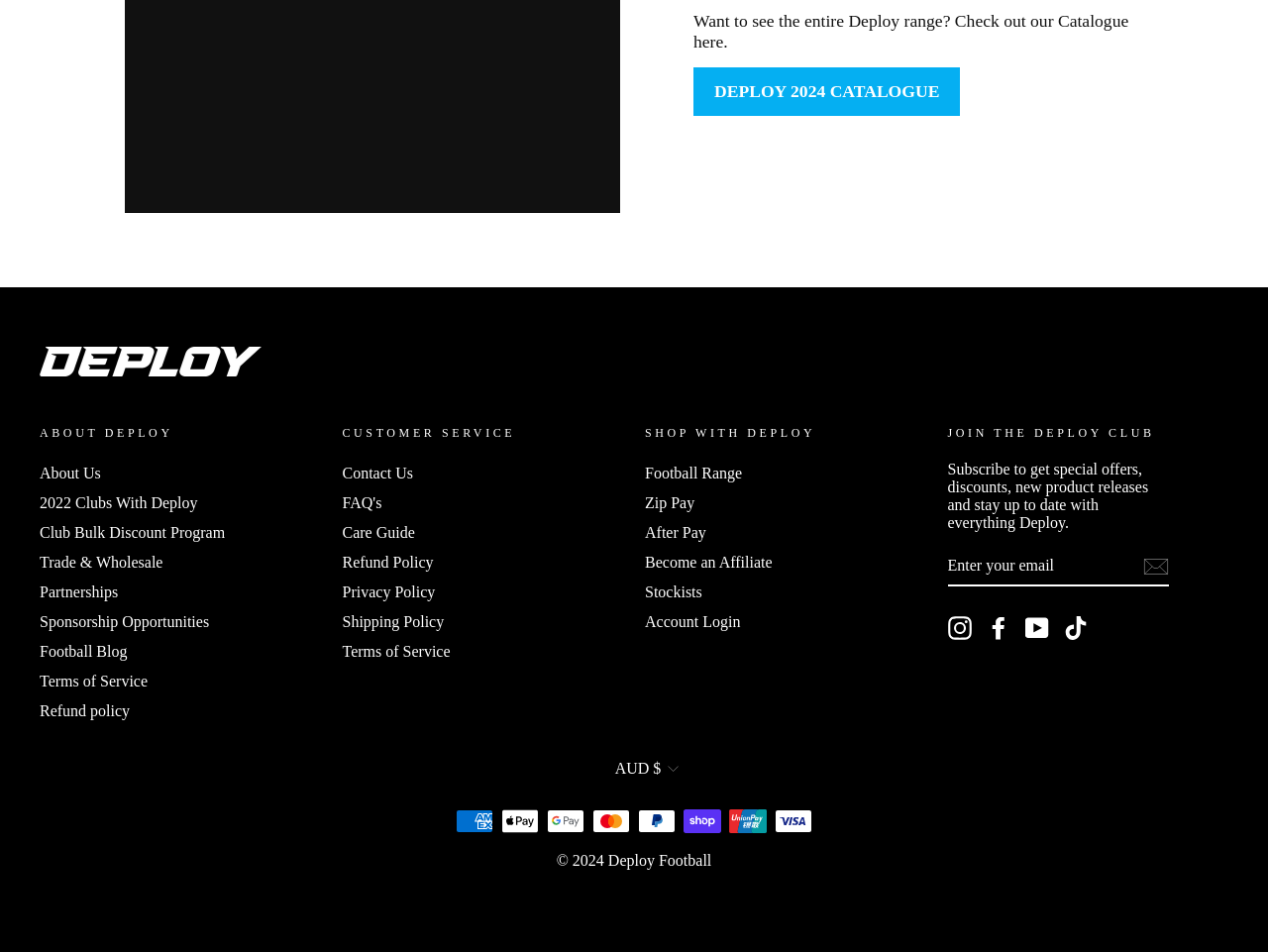Could you find the bounding box coordinates of the clickable area to complete this instruction: "Subscribe to the Deploy newsletter"?

[0.902, 0.583, 0.922, 0.608]